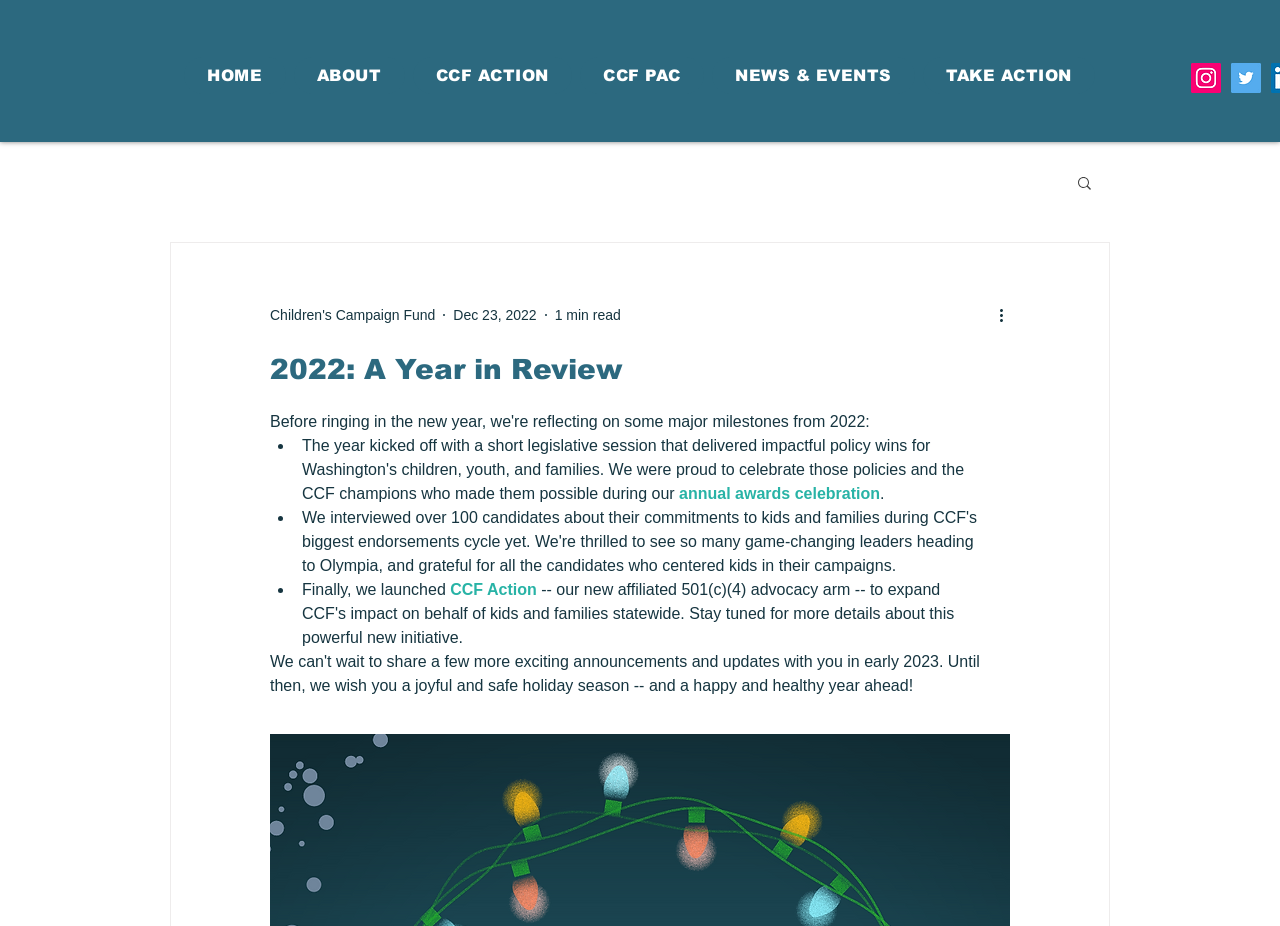Provide the bounding box coordinates for the area that should be clicked to complete the instruction: "View more actions".

[0.778, 0.327, 0.797, 0.353]